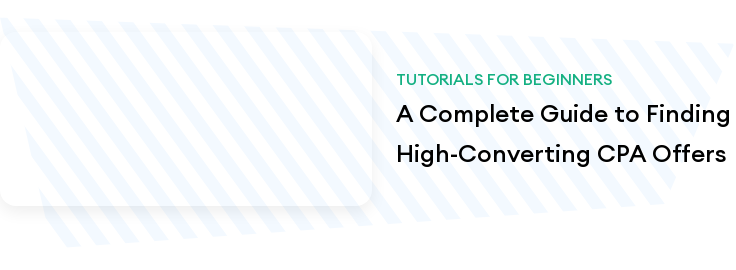Give a detailed account of everything present in the image.

The image features a visually engaging banner announcing a resource titled "A Complete Guide to Finding High-Converting CPA Offers." This guide is particularly aimed at beginners in the field of CPA (Cost Per Action) marketing. At the top of the banner, the text "TUTORIALS FOR BEGINNERS" is presented in a vibrant green font, indicating that the content is educational and tailored to those new to the topic. The main title, displayed prominently in bold font, emphasizes the focus on discovering CPA offers that yield high conversion rates, an essential aspect for marketers looking to optimize their affiliate strategies. The background design incorporates a subtle pattern, enhancing the aesthetic appeal while keeping the text clear and readable. This visual serves as an invitation for beginners to dive into the world of affiliate marketing.